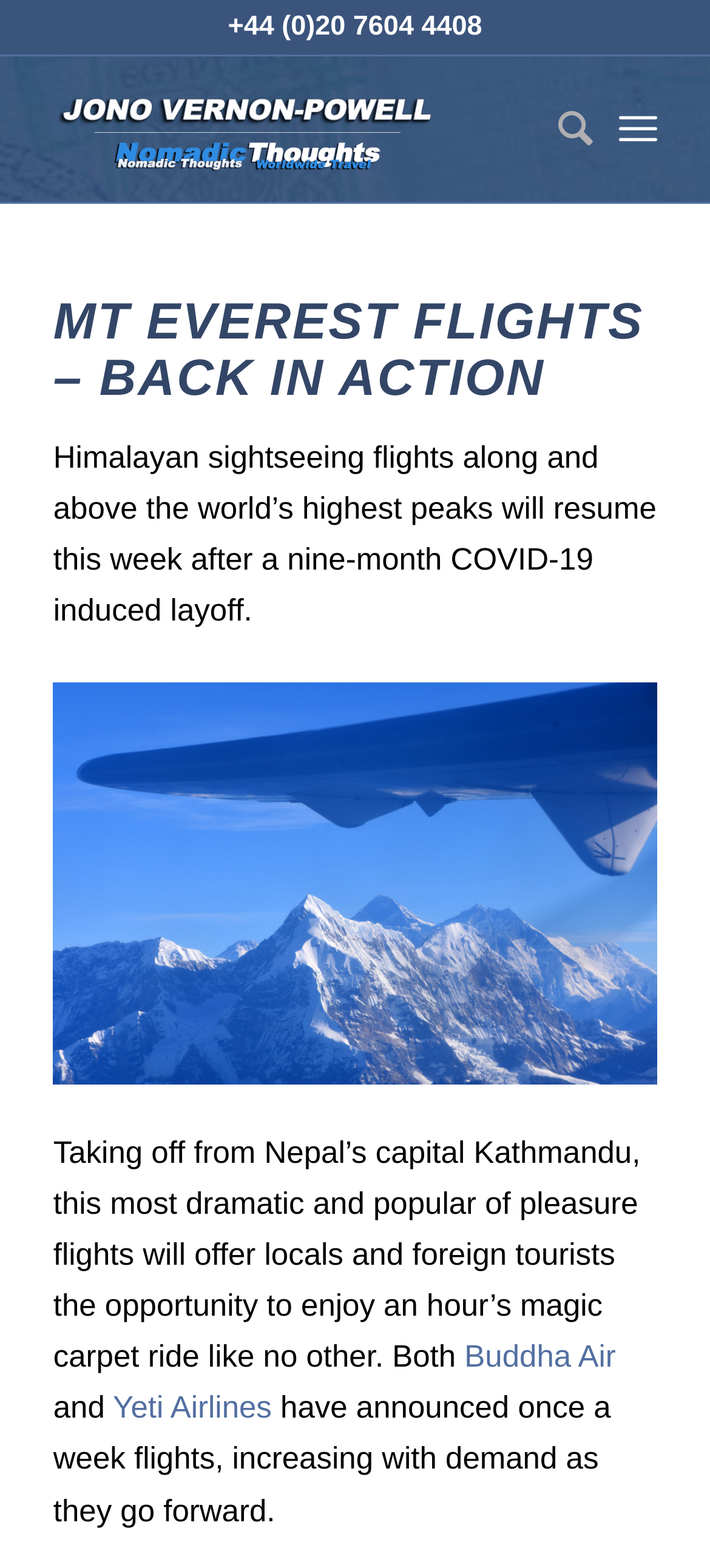Using the format (top-left x, top-left y, bottom-right x, bottom-right y), provide the bounding box coordinates for the described UI element. All values should be floating point numbers between 0 and 1: Buddha Air

[0.654, 0.855, 0.867, 0.877]